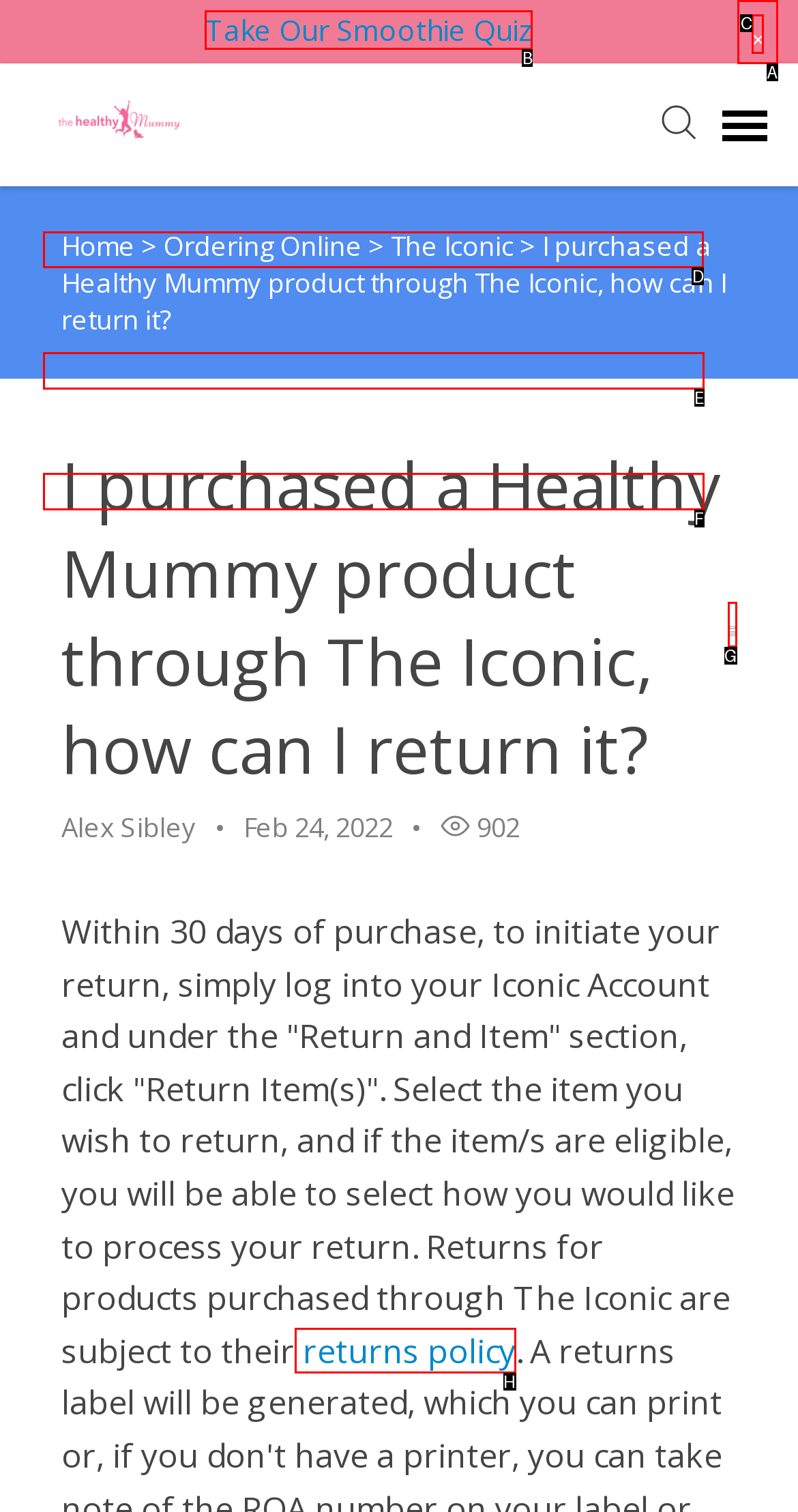Select the letter associated with the UI element you need to click to perform the following action: Login to your account
Reply with the correct letter from the options provided.

D